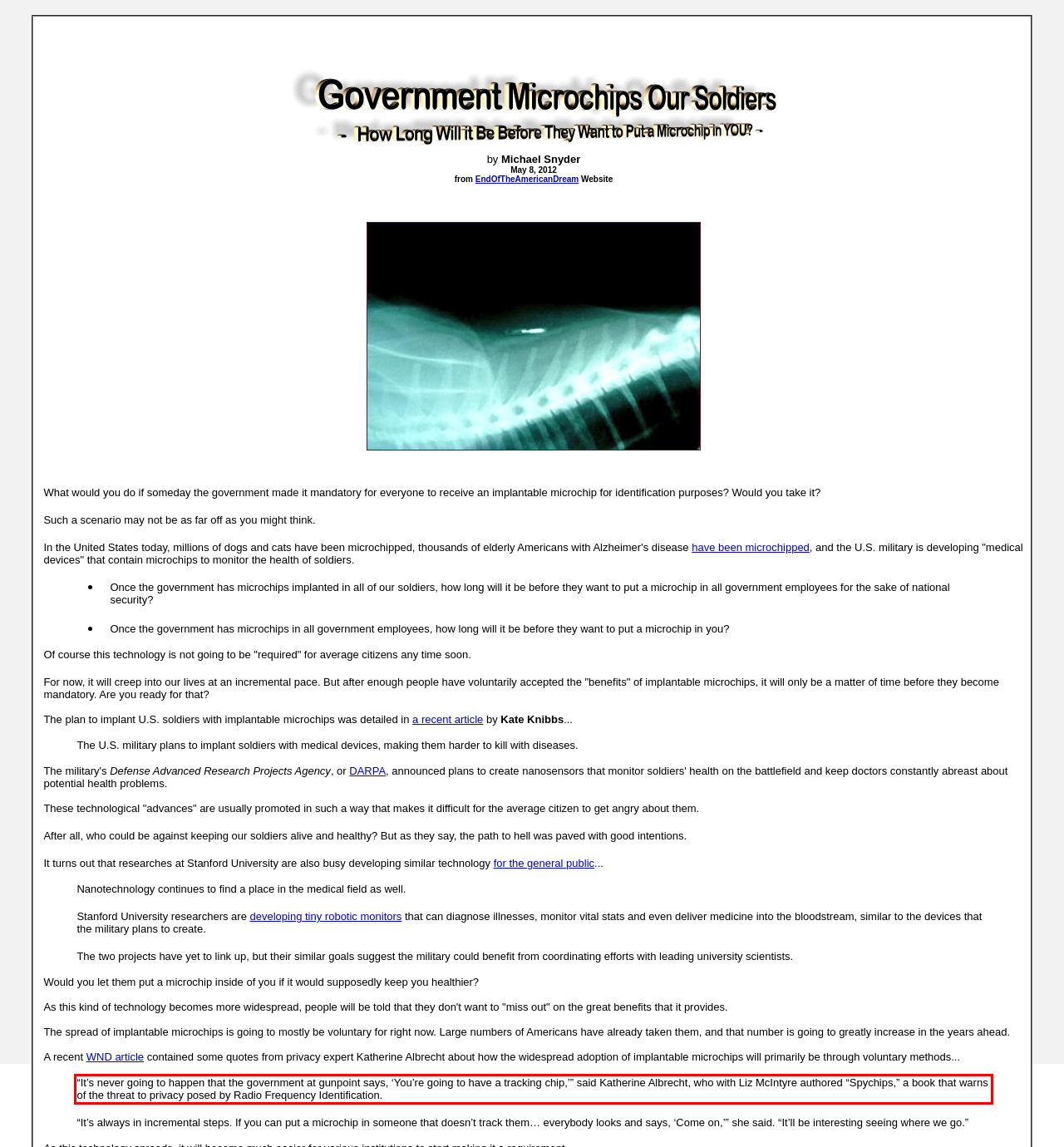Given the screenshot of the webpage, identify the red bounding box, and recognize the text content inside that red bounding box.

“It’s never going to happen that the government at gunpoint says, ‘You’re going to have a tracking chip,’” said Katherine Albrecht, who with Liz McIntyre authored “Spychips,” a book that warns of the threat to privacy posed by Radio Frequency Identification.